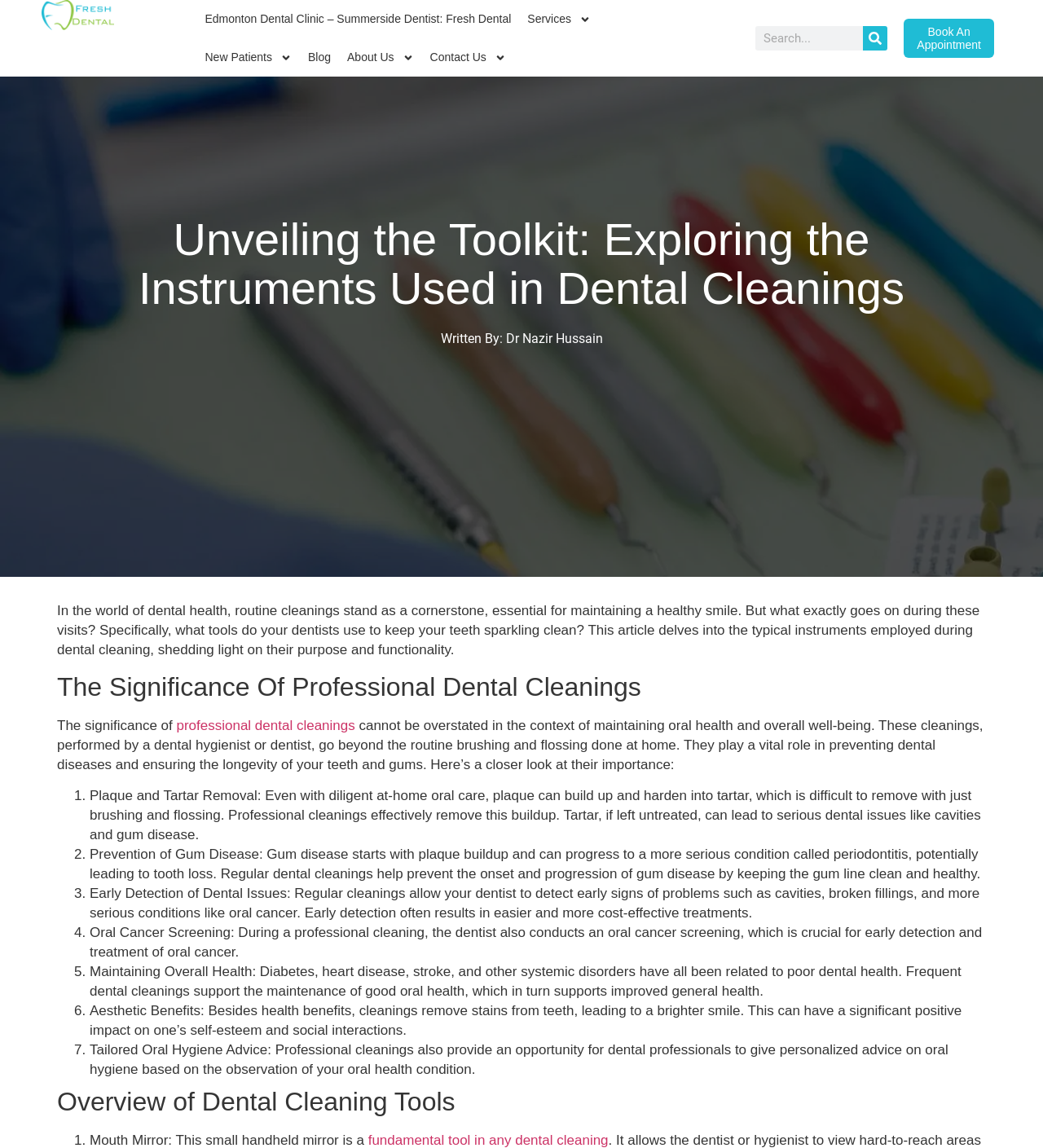How many benefits of professional dental cleanings are mentioned on the webpage?
Provide a detailed and well-explained answer to the question.

The webpage lists seven benefits of professional dental cleanings, including plaque and tartar removal, prevention of gum disease, early detection of dental issues, oral cancer screening, maintaining overall health, aesthetic benefits, and tailored oral hygiene advice.